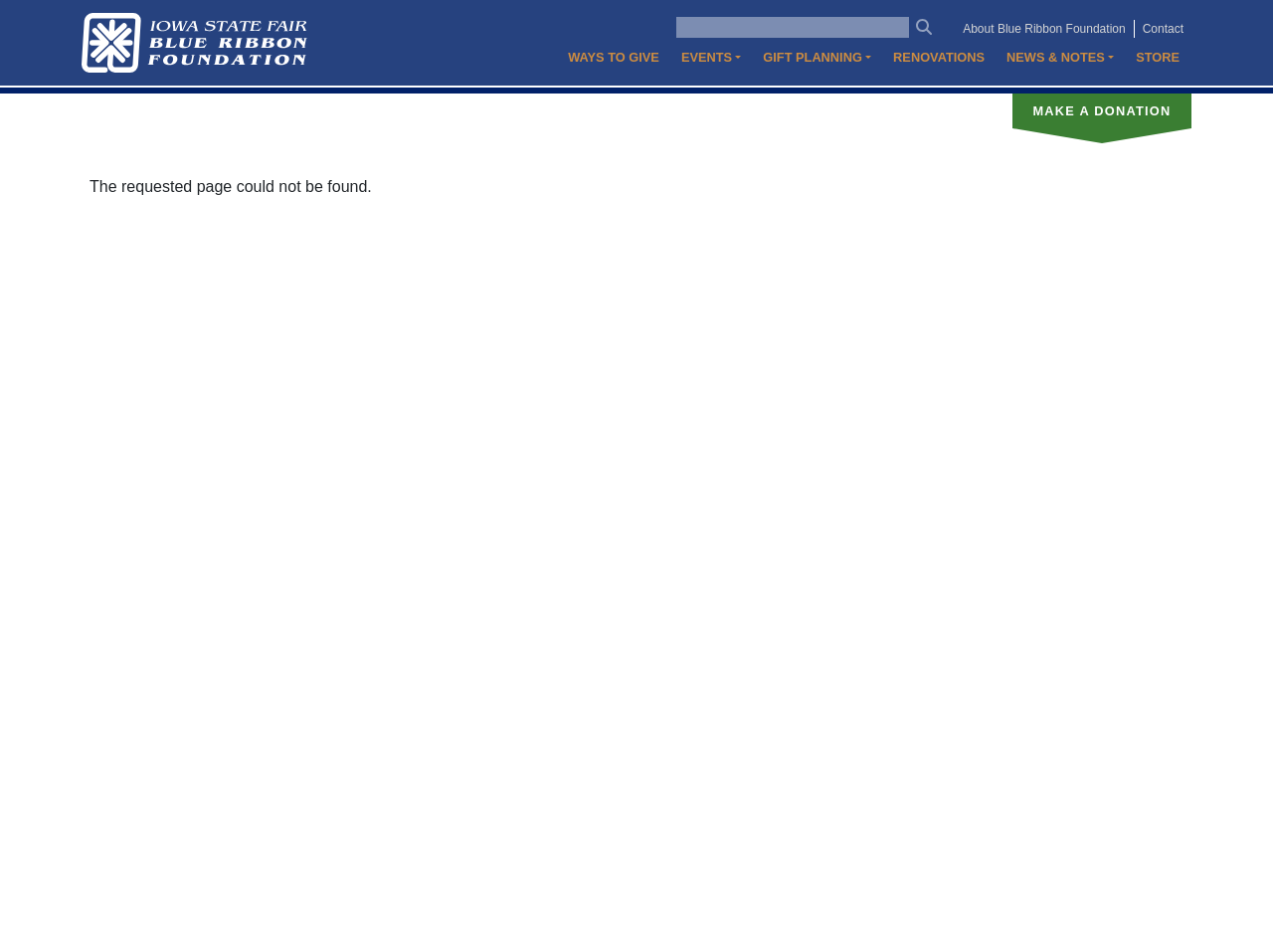Please provide the bounding box coordinates for the element that needs to be clicked to perform the instruction: "learn about ways to give". The coordinates must consist of four float numbers between 0 and 1, formatted as [left, top, right, bottom].

[0.437, 0.048, 0.527, 0.072]